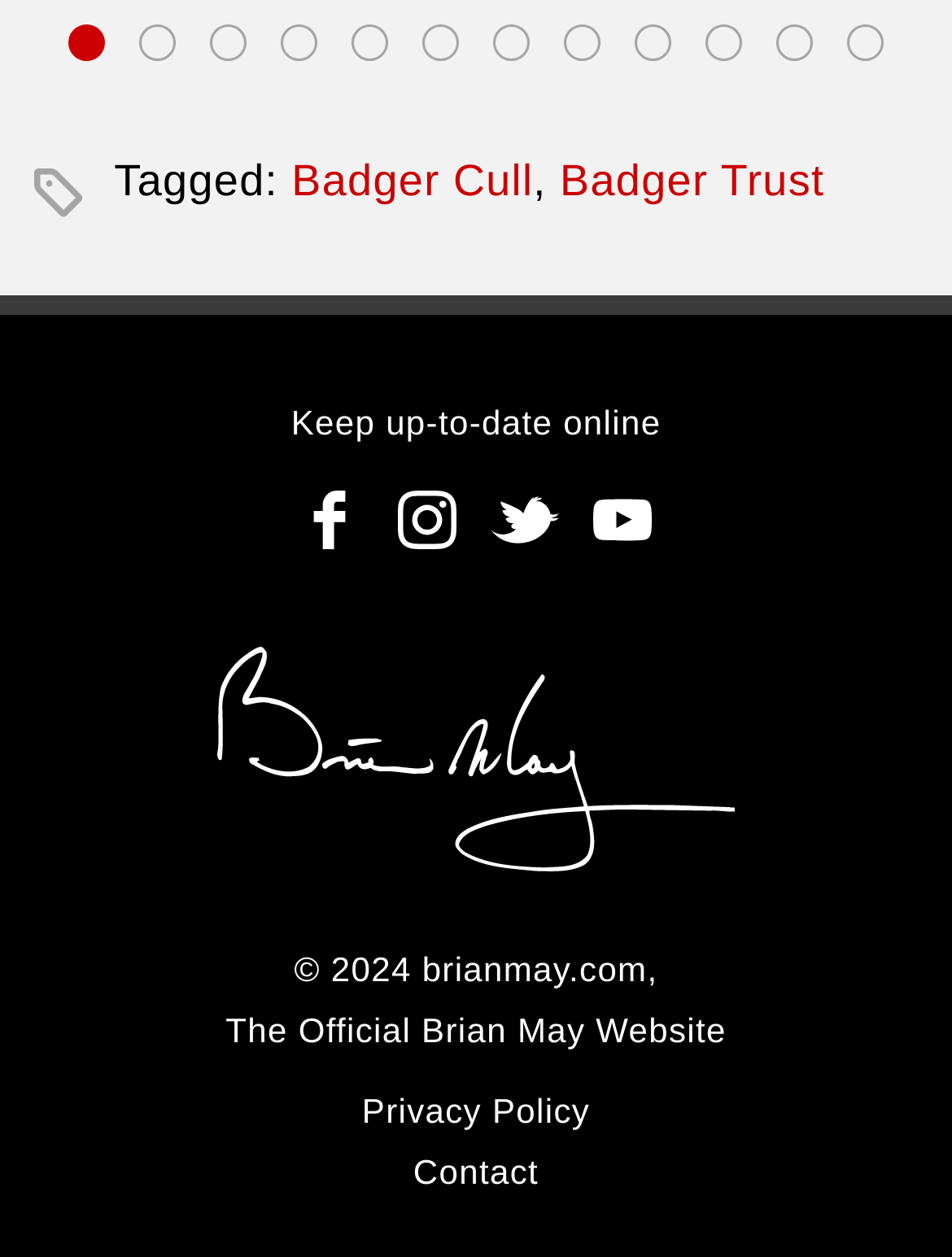Determine the bounding box coordinates in the format (top-left x, top-left y, bottom-right x, bottom-right y). Ensure all values are floating point numbers between 0 and 1. Identify the bounding box of the UI element described by: Contact

[0.434, 0.913, 0.566, 0.953]